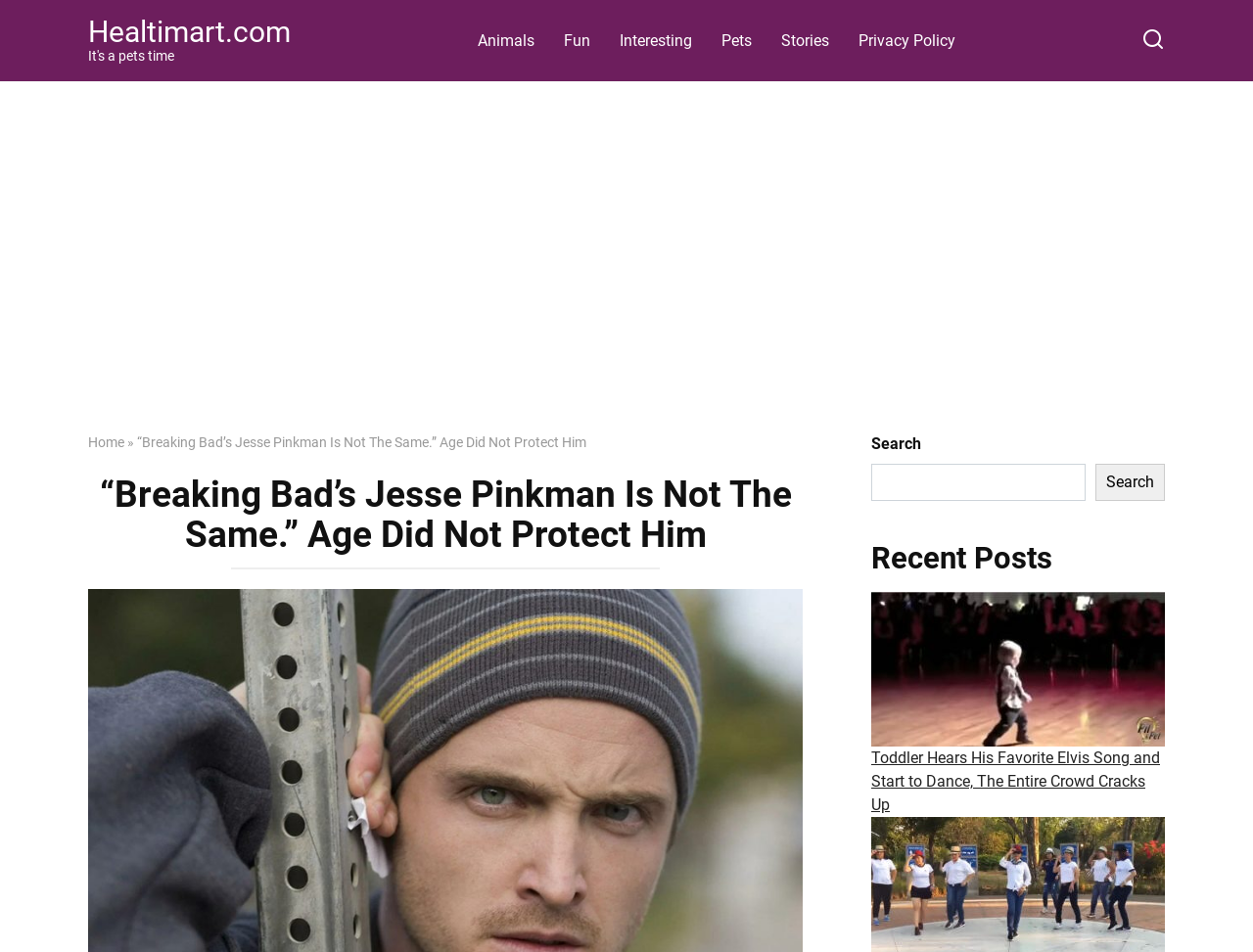Using the given element description, provide the bounding box coordinates (top-left x, top-left y, bottom-right x, bottom-right y) for the corresponding UI element in the screenshot: aria-label="Share on Twitter"

None